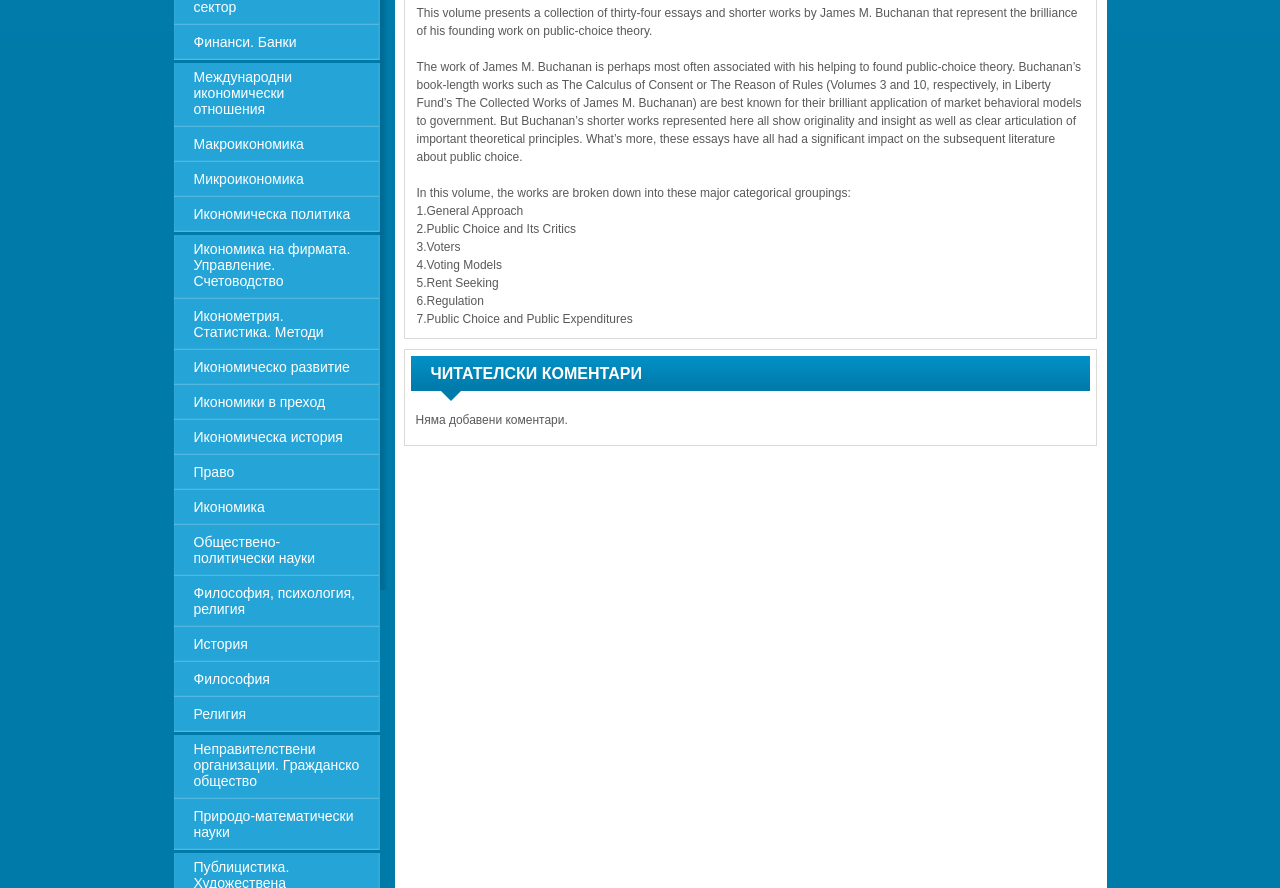Using the description "Иконометрия. Статистика. Методи", predict the bounding box of the relevant HTML element.

[0.136, 0.338, 0.296, 0.392]